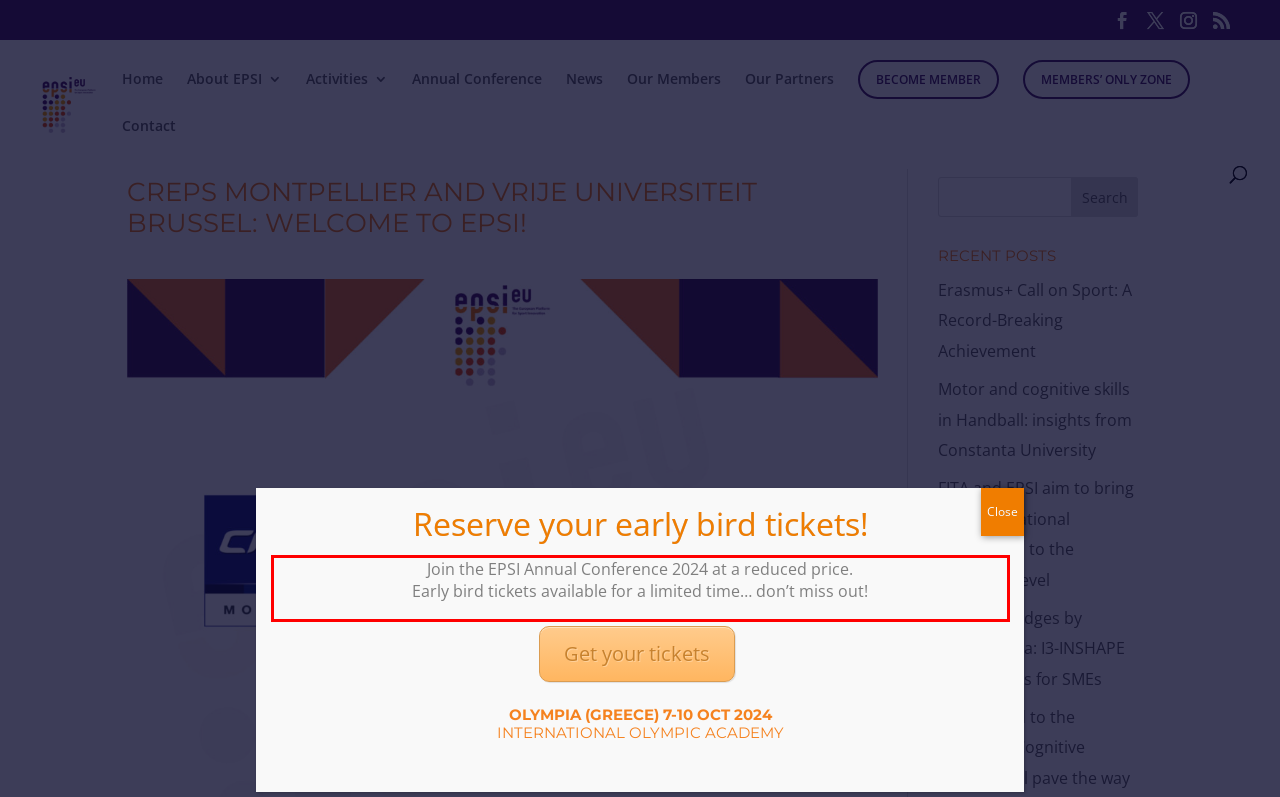With the given screenshot of a webpage, locate the red rectangle bounding box and extract the text content using OCR.

Join the EPSI Annual Conference 2024 at a reduced price. Early bird tickets available for a limited time… don’t miss out!